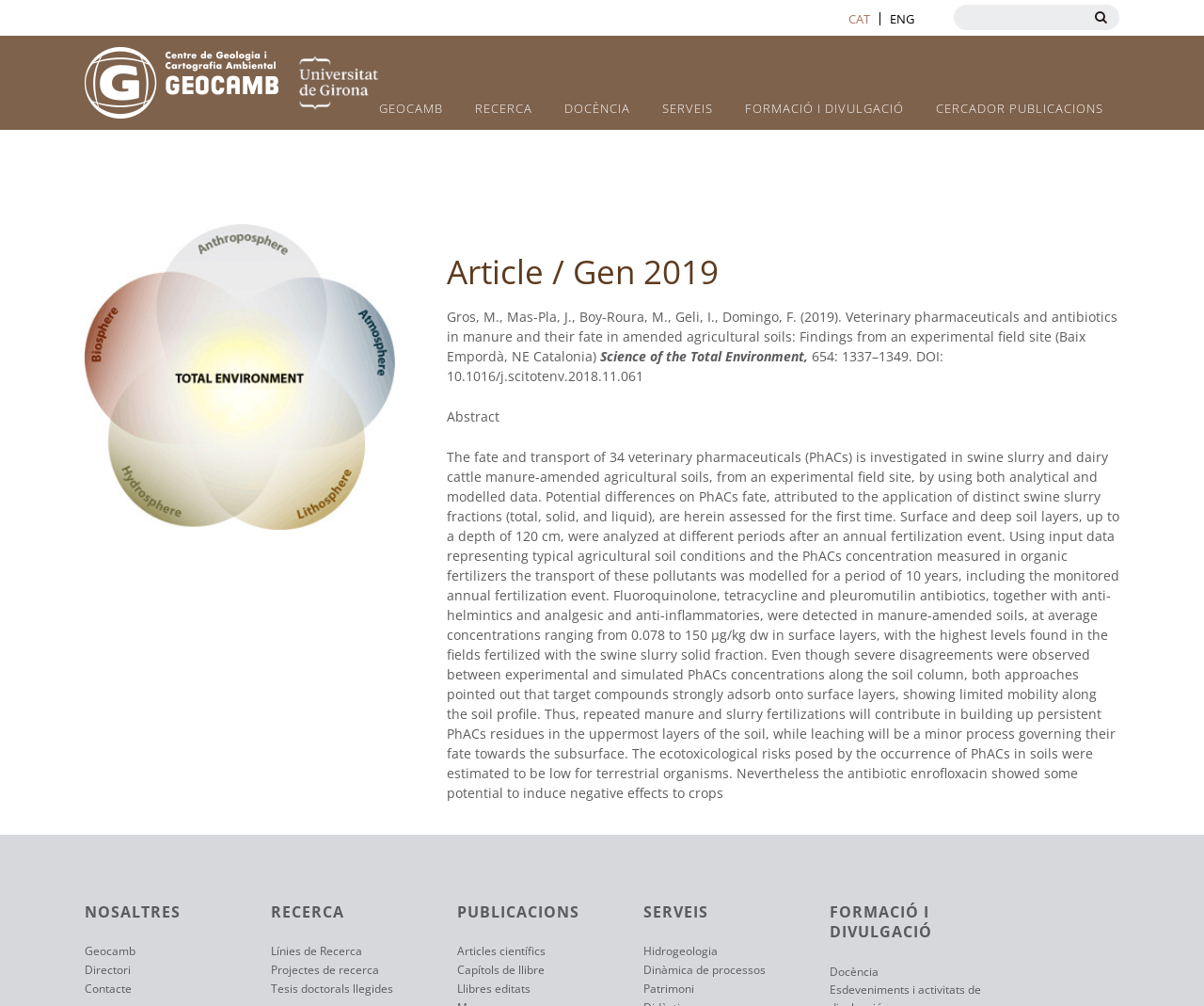Find the bounding box coordinates for the area that should be clicked to accomplish the instruction: "Click HOME".

None